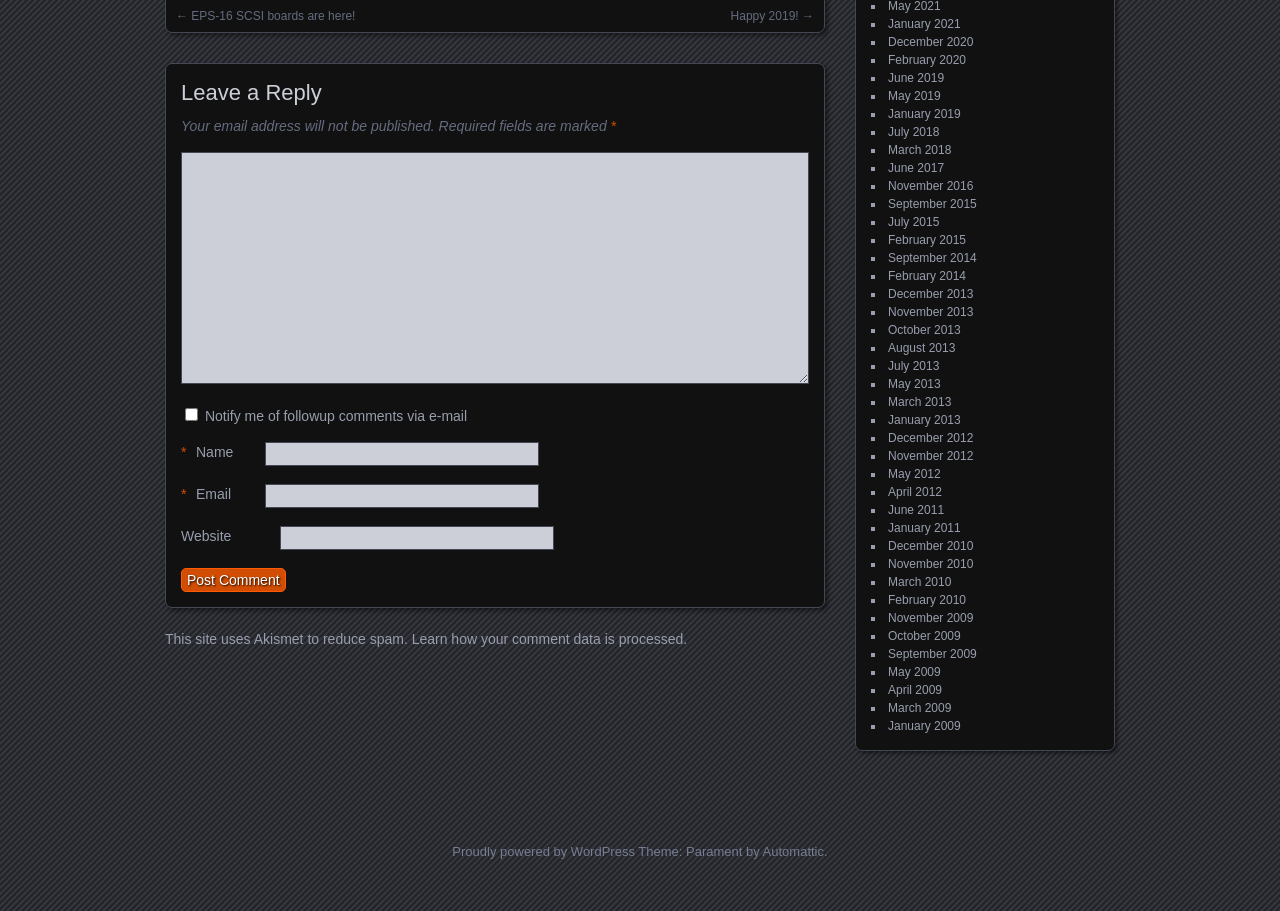Provide the bounding box coordinates for the UI element described in this sentence: "Proudly powered by WordPress". The coordinates should be four float values between 0 and 1, i.e., [left, top, right, bottom].

[0.353, 0.926, 0.496, 0.942]